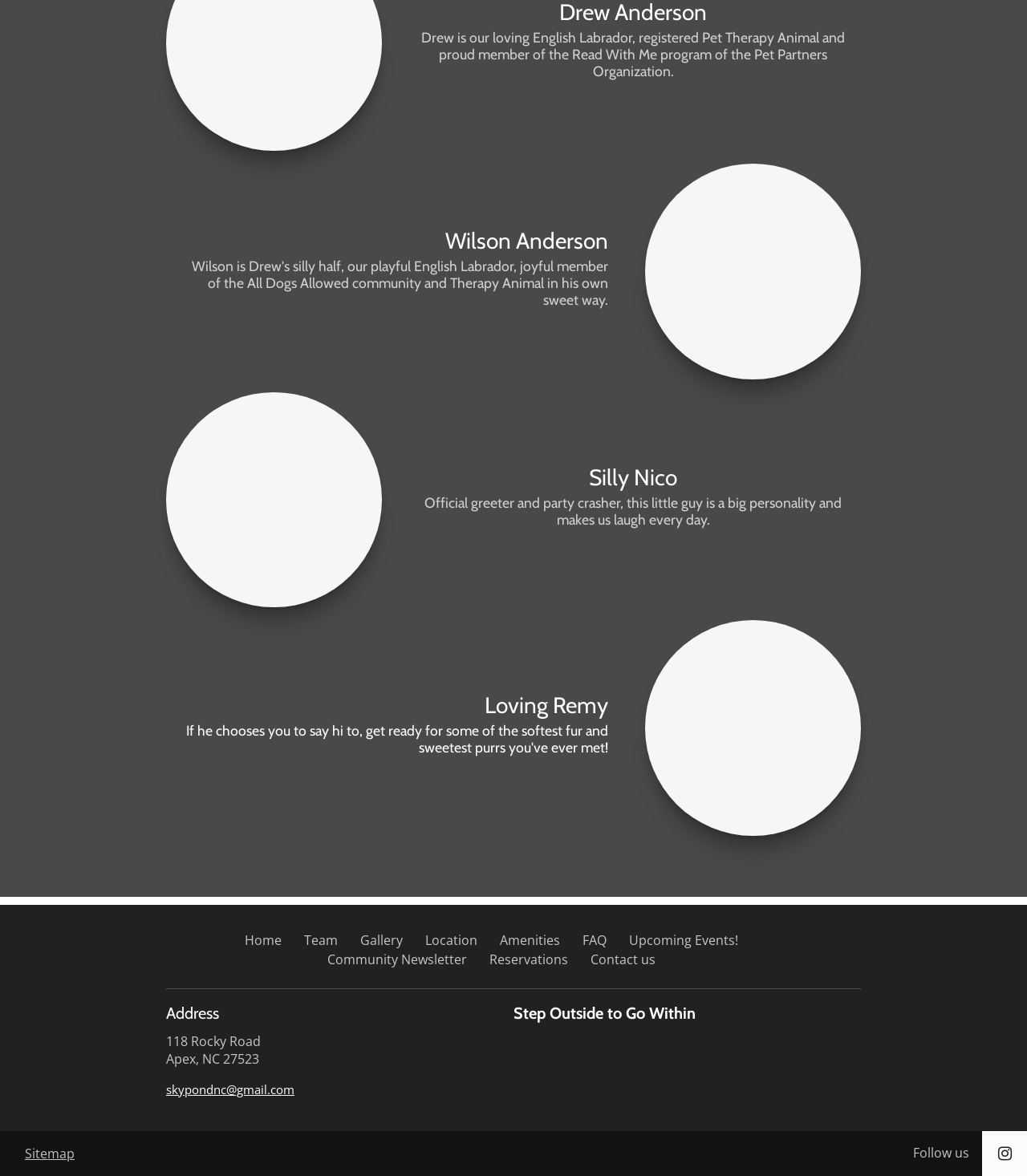Please identify the bounding box coordinates of the element I need to click to follow this instruction: "Get the address".

[0.162, 0.875, 0.5, 0.894]